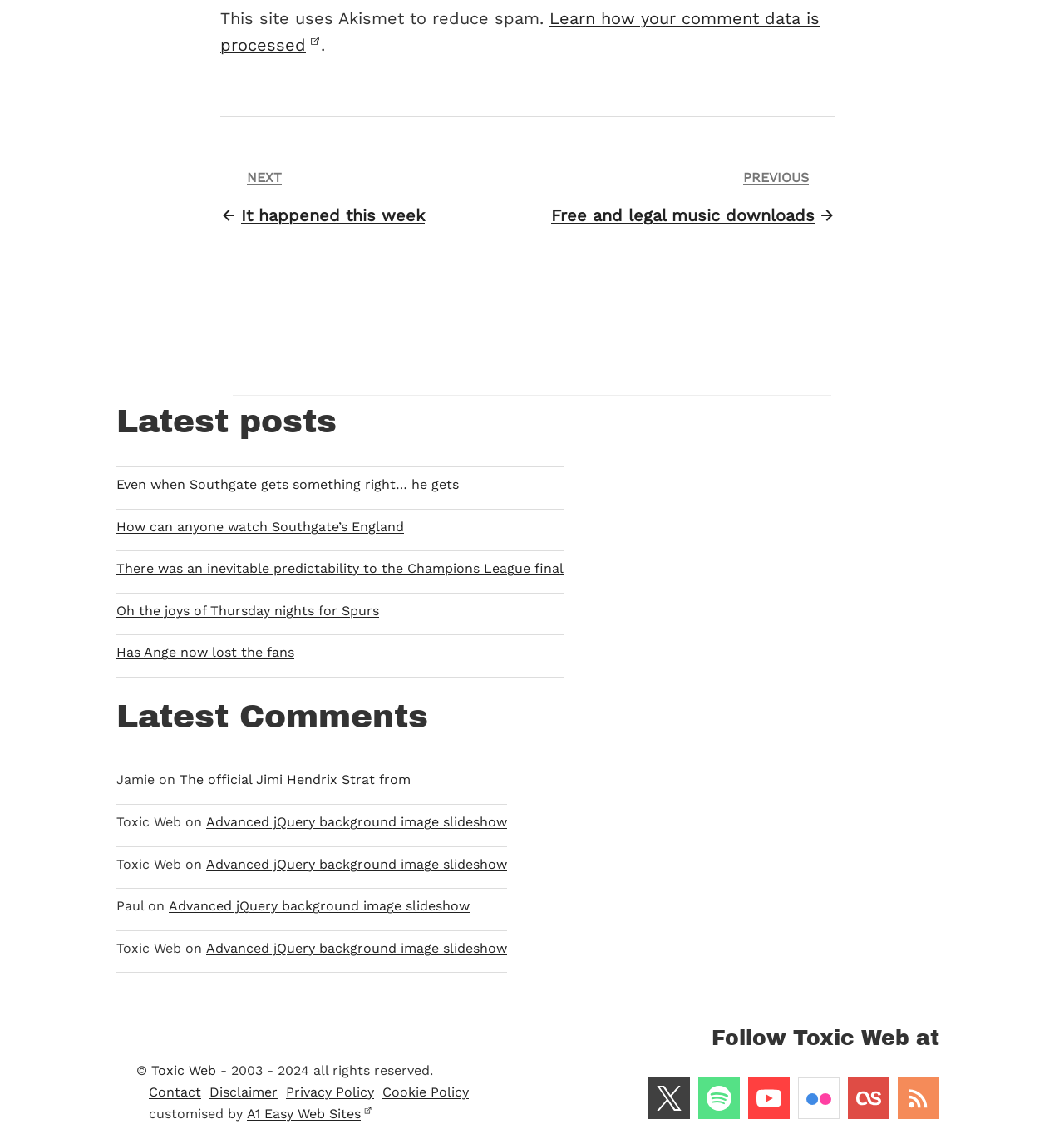How many social media links are in the follow section?
Answer the question with a detailed and thorough explanation.

There are 6 social media links in the follow section, which are 'RSS feed', 'last.fm', 'flickr', 'Youtube', 'Spotify', and 'X / Twitter', located at the bottom of the page, below the 'Follow Toxic Web at' heading.